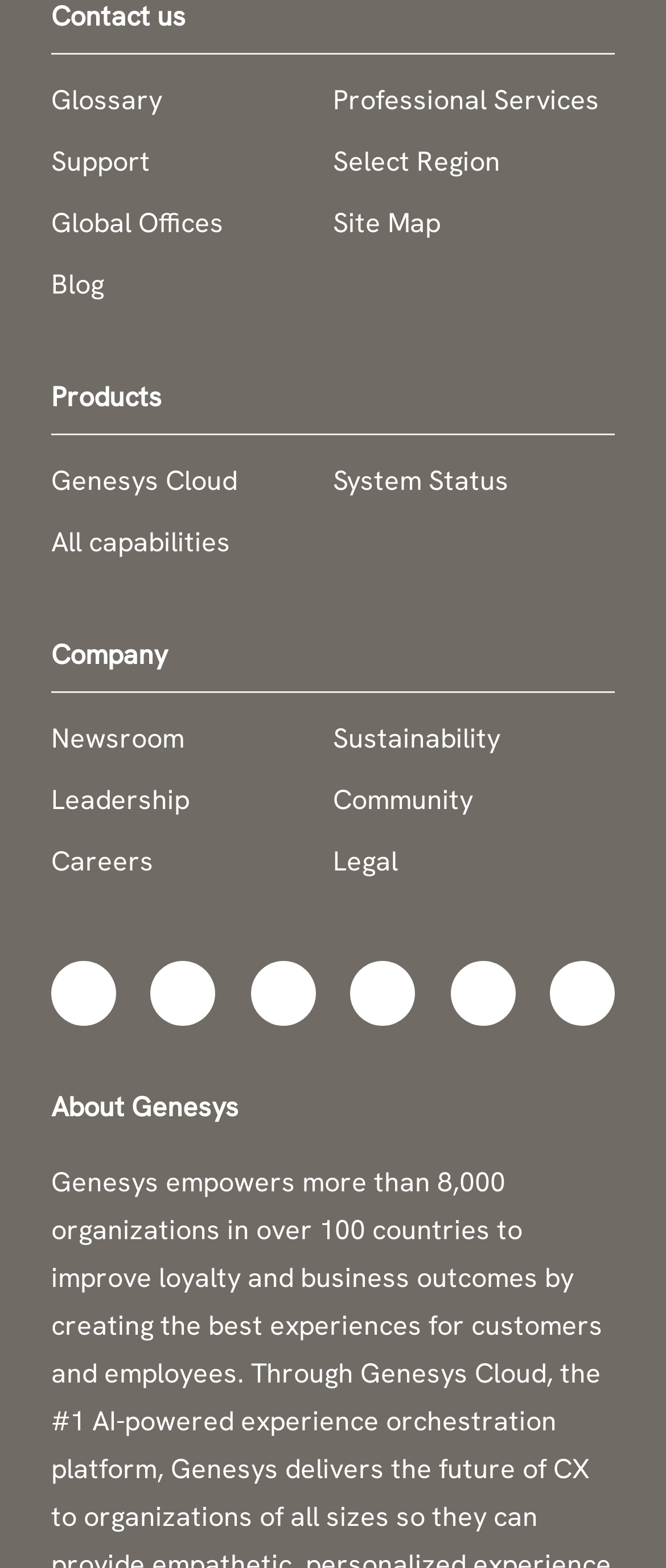Pinpoint the bounding box coordinates of the area that must be clicked to complete this instruction: "share on social media".

None